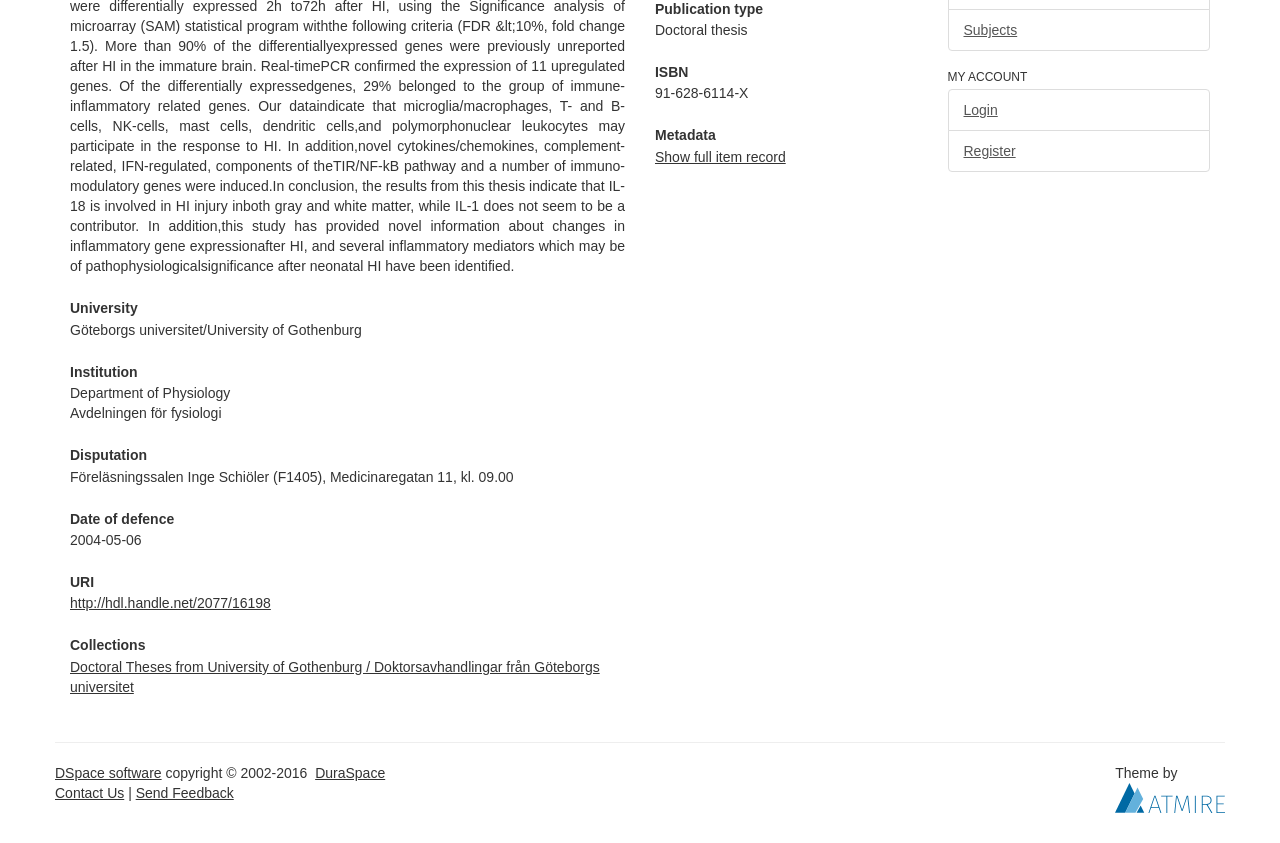Identify the bounding box for the described UI element: "Register".

[0.74, 0.155, 0.945, 0.204]